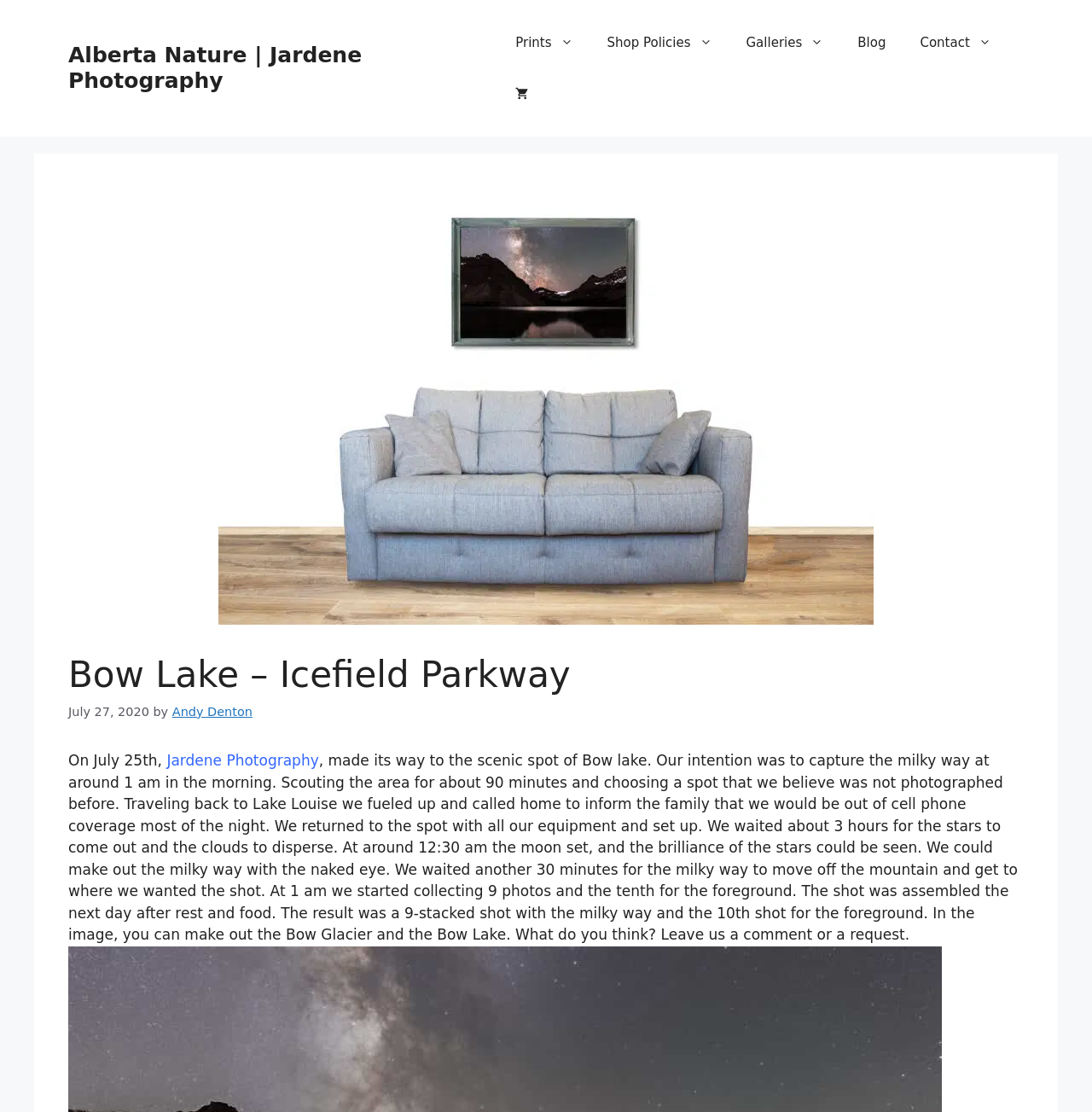What is the location of the photo shoot?
Refer to the image and provide a concise answer in one word or phrase.

Bow Lake